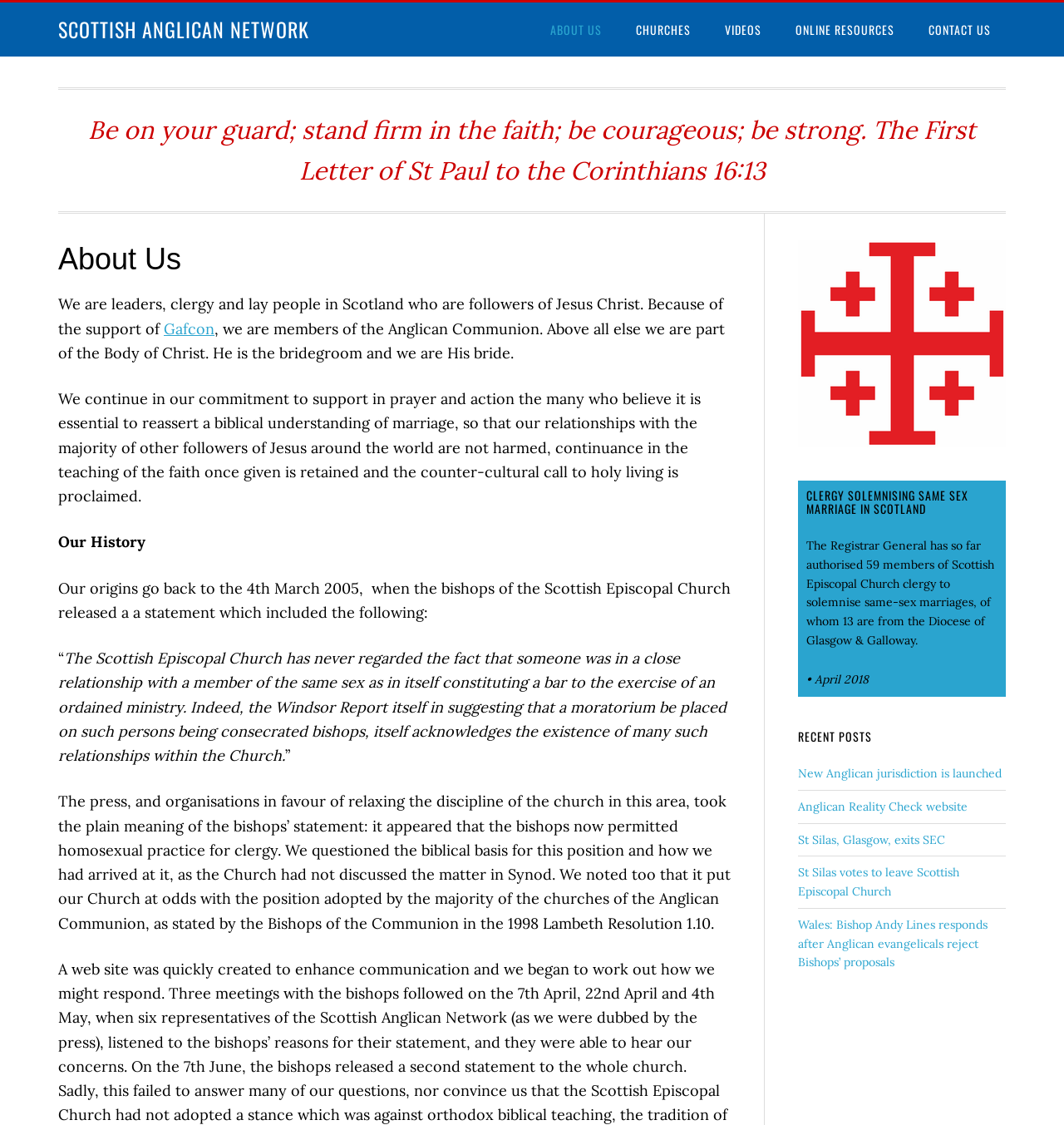Give a one-word or phrase response to the following question: What is the name of the network?

Scottish Anglican Network